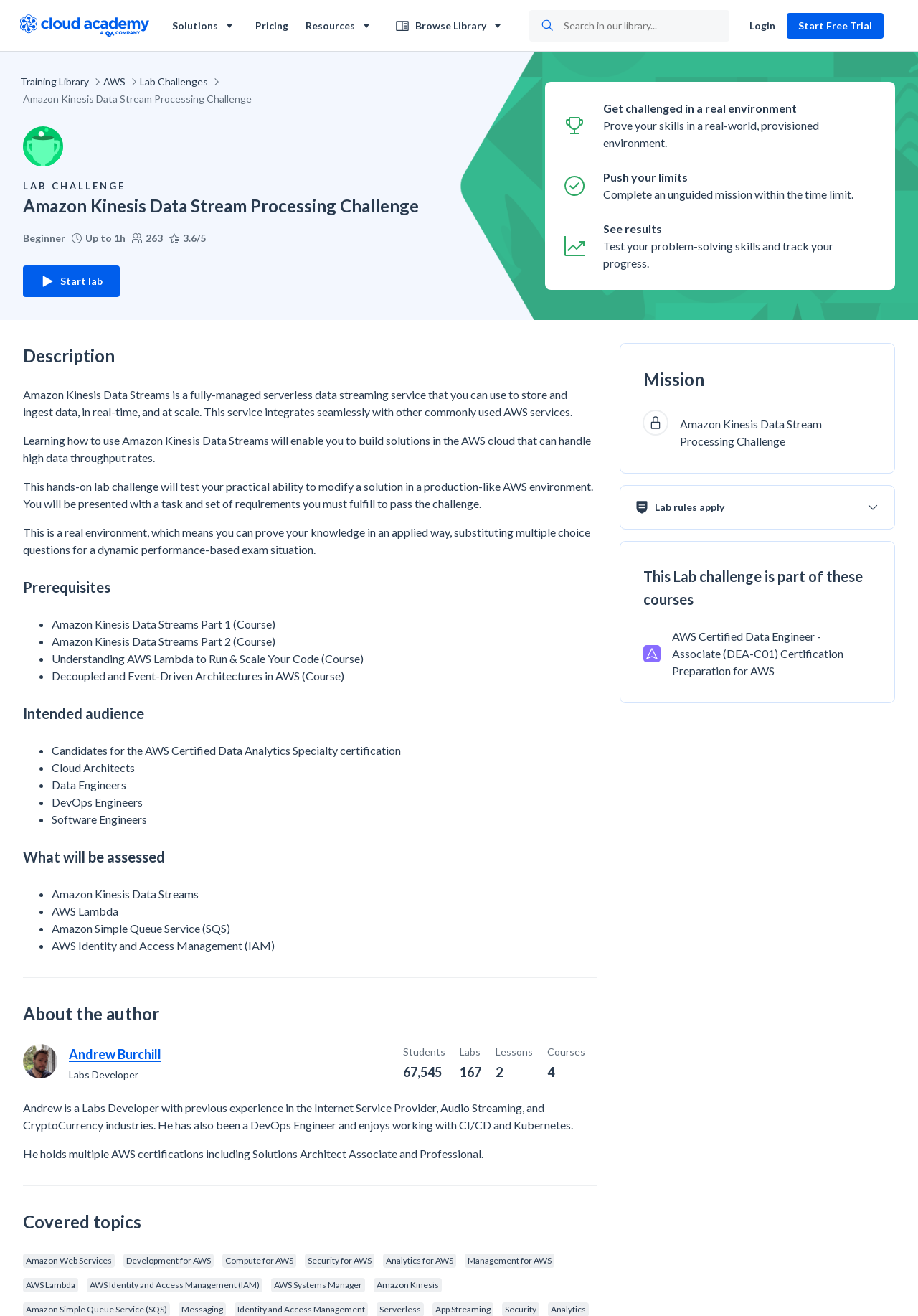What is the name of the lab challenge?
Give a single word or phrase answer based on the content of the image.

Amazon Kinesis Data Stream Processing Challenge